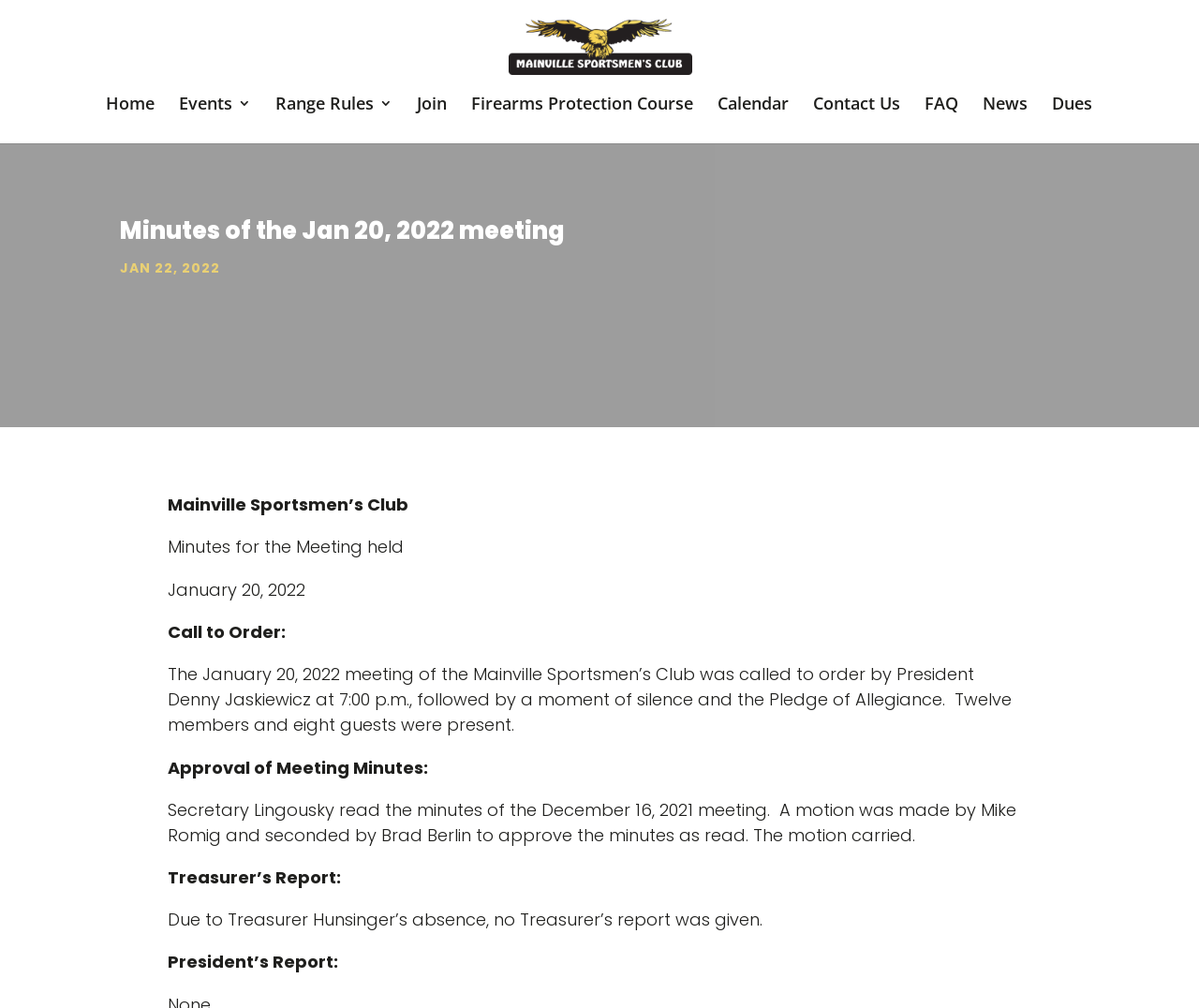Respond with a single word or phrase for the following question: 
What was the purpose of the meeting?

To discuss club business